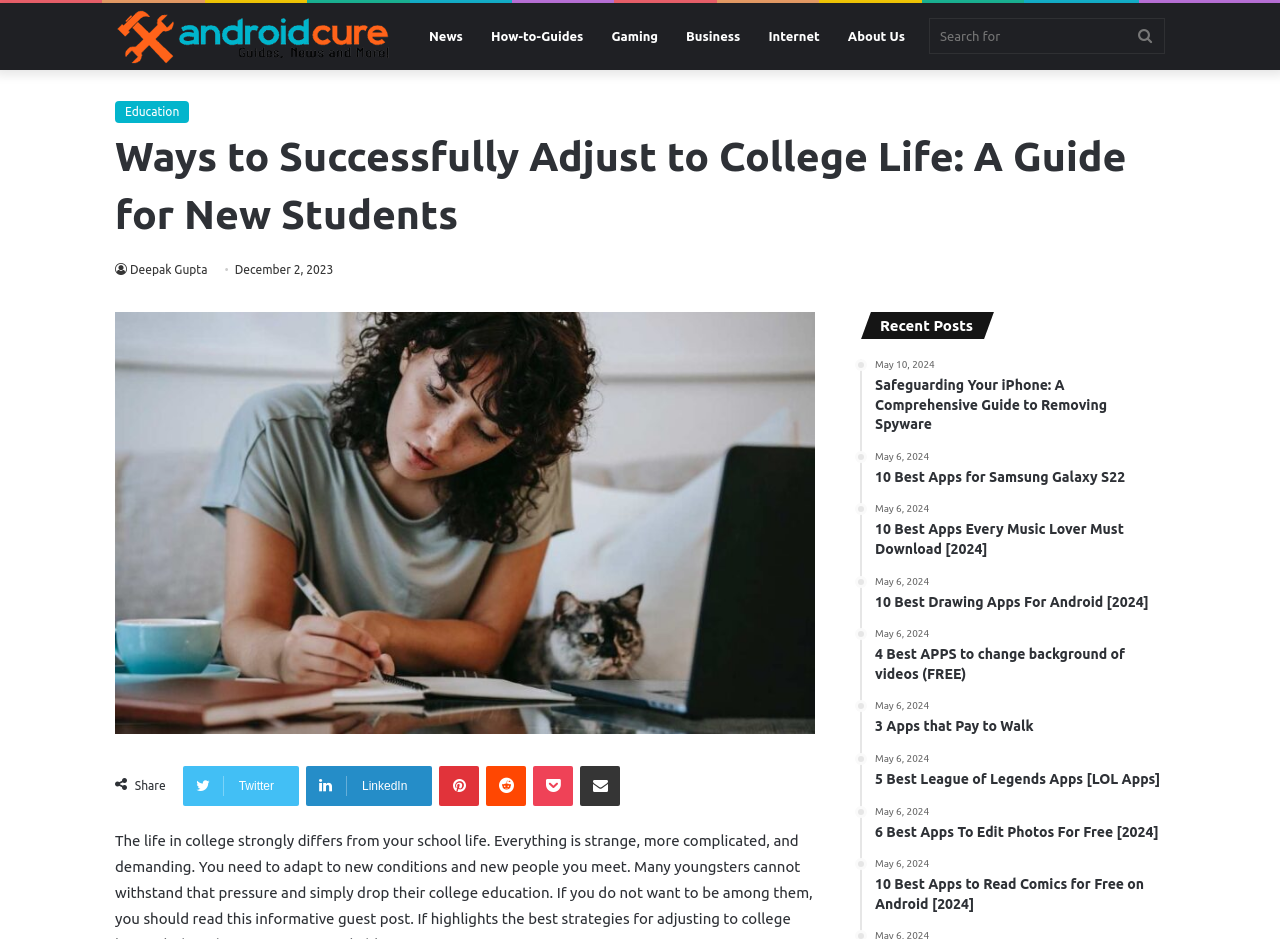Please indicate the bounding box coordinates of the element's region to be clicked to achieve the instruction: "Visit the 'News' page". Provide the coordinates as four float numbers between 0 and 1, i.e., [left, top, right, bottom].

[0.324, 0.003, 0.373, 0.075]